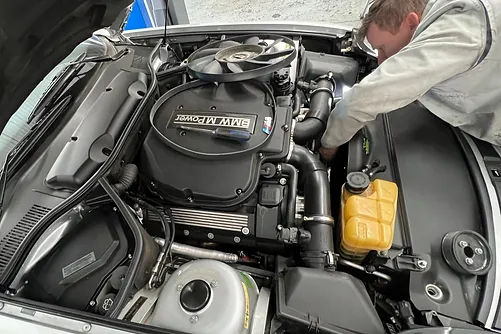What is the mechanic examining in the engine bay?
Using the visual information, answer the question in a single word or phrase.

Components